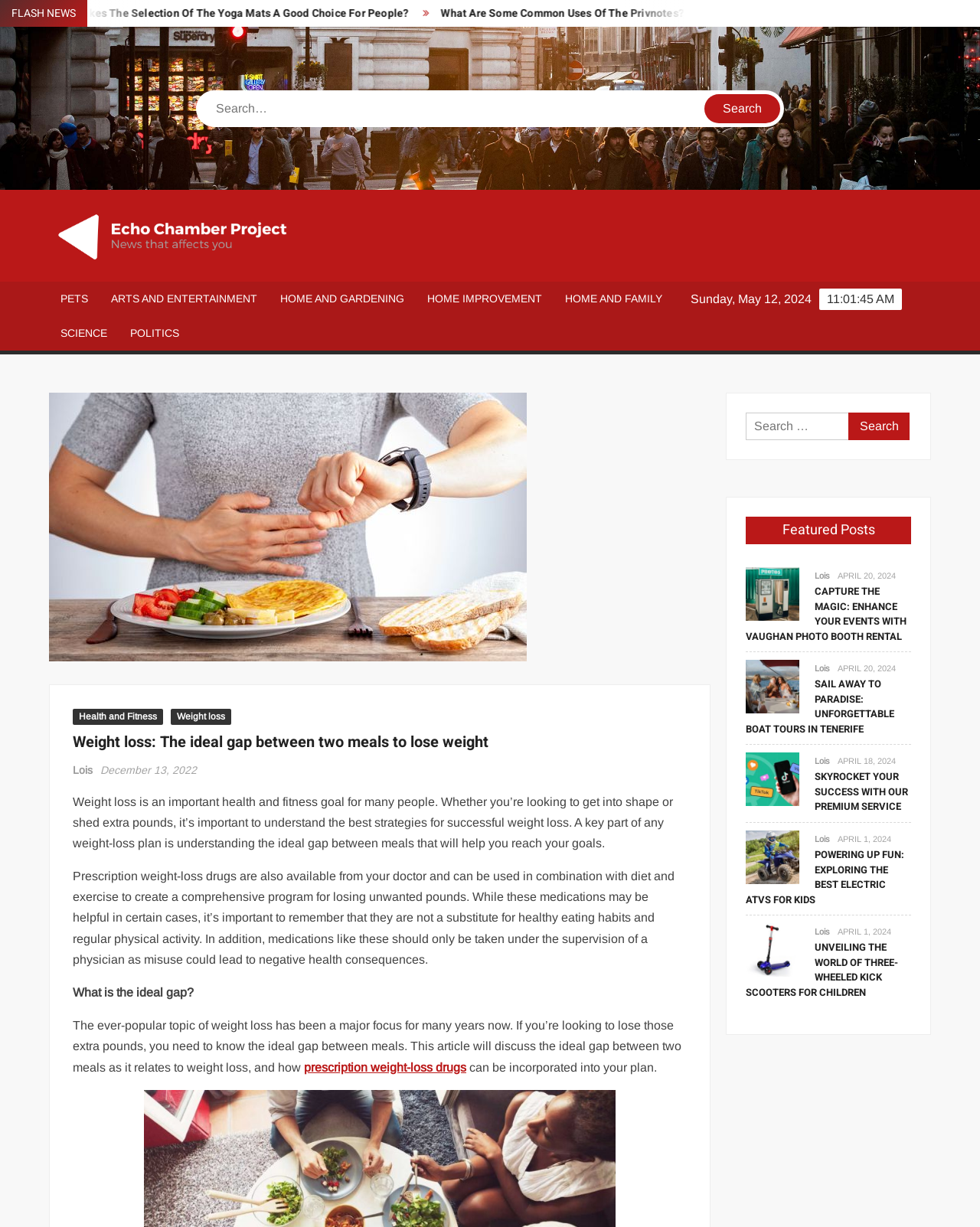Craft a detailed narrative of the webpage's structure and content.

This webpage appears to be a news or blog website, with a focus on various topics including health and fitness, entertainment, and lifestyle. At the top of the page, there is a heading that reads "FLASH NEWS" and another heading that reads "What Are Some Common Uses Of The Privnotes? Here Is A Detail". Below these headings, there is a search bar with a button labeled "Search".

To the left of the search bar, there is a section with links to different categories, including "PETS", "ARTS AND ENTERTAINMENT", "HOME AND GARDENING", and more. Below this section, there is a date displayed, "Sunday, May 12, 2024".

The main content of the page is divided into two sections. The first section appears to be an article about weight loss, with a heading that reads "Weight loss: The ideal gap between two meals to lose weight". The article discusses the importance of understanding the best strategies for successful weight loss and the role of diet and exercise in achieving weight loss goals.

The second section is a collection of featured posts, with headings that read "Capture The Magic: Enhance Your Events with Vaughan Photo Booth Rental", "Sail Away To Paradise: Unforgettable Boat Tours in Tenerife", "Skyrocket Your Success With Our Premium Service", "Powering Up Fun: Exploring the Best Electric ATVs for Kids", and "Unveiling The World Of Three-Wheeled Kick Scooters For Children". Each of these posts has a brief summary and a link to read more.

Throughout the page, there are also various links and buttons, including a link to an "Echo Chamber Project" and a search bar at the bottom of the page. Overall, the webpage appears to be a news or blog website with a variety of topics and articles.